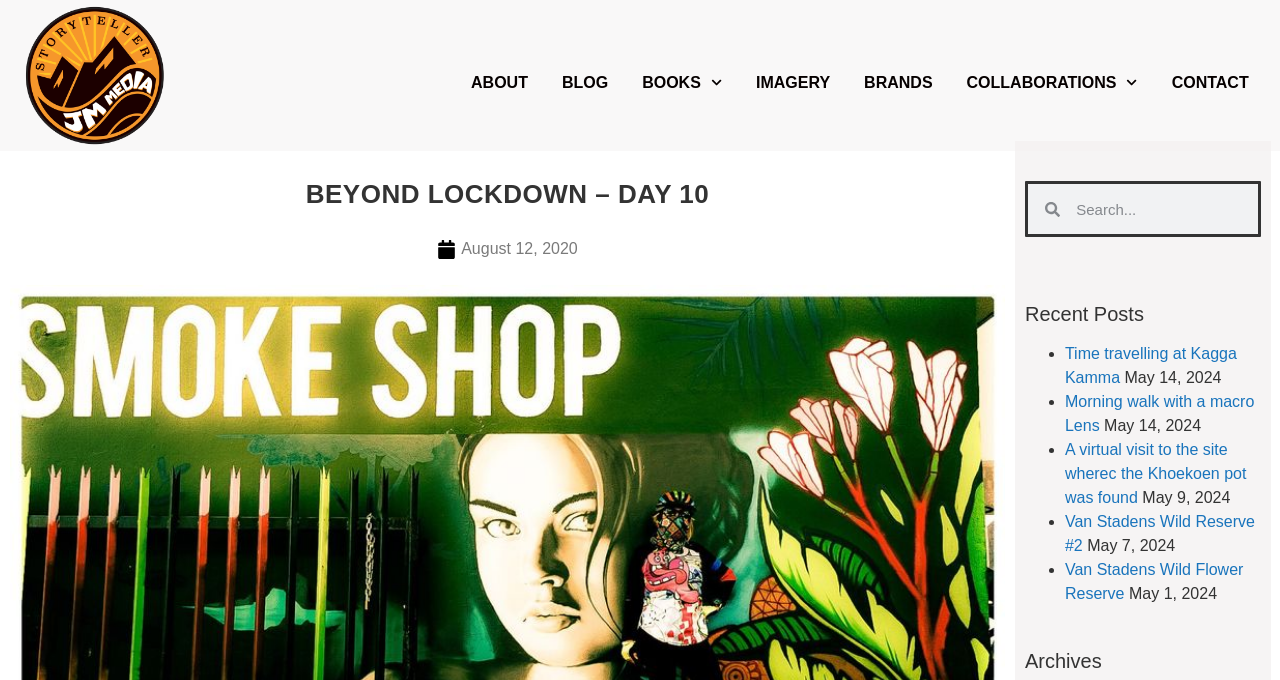How many links are in the main menu?
Answer the question in a detailed and comprehensive manner.

I counted the links in the main menu, which are 'ABOUT', 'BLOG', 'IMAGERY', 'BRANDS', 'COLLABORATIONS', and 'CONTACT', and found that there are 6 links in total.